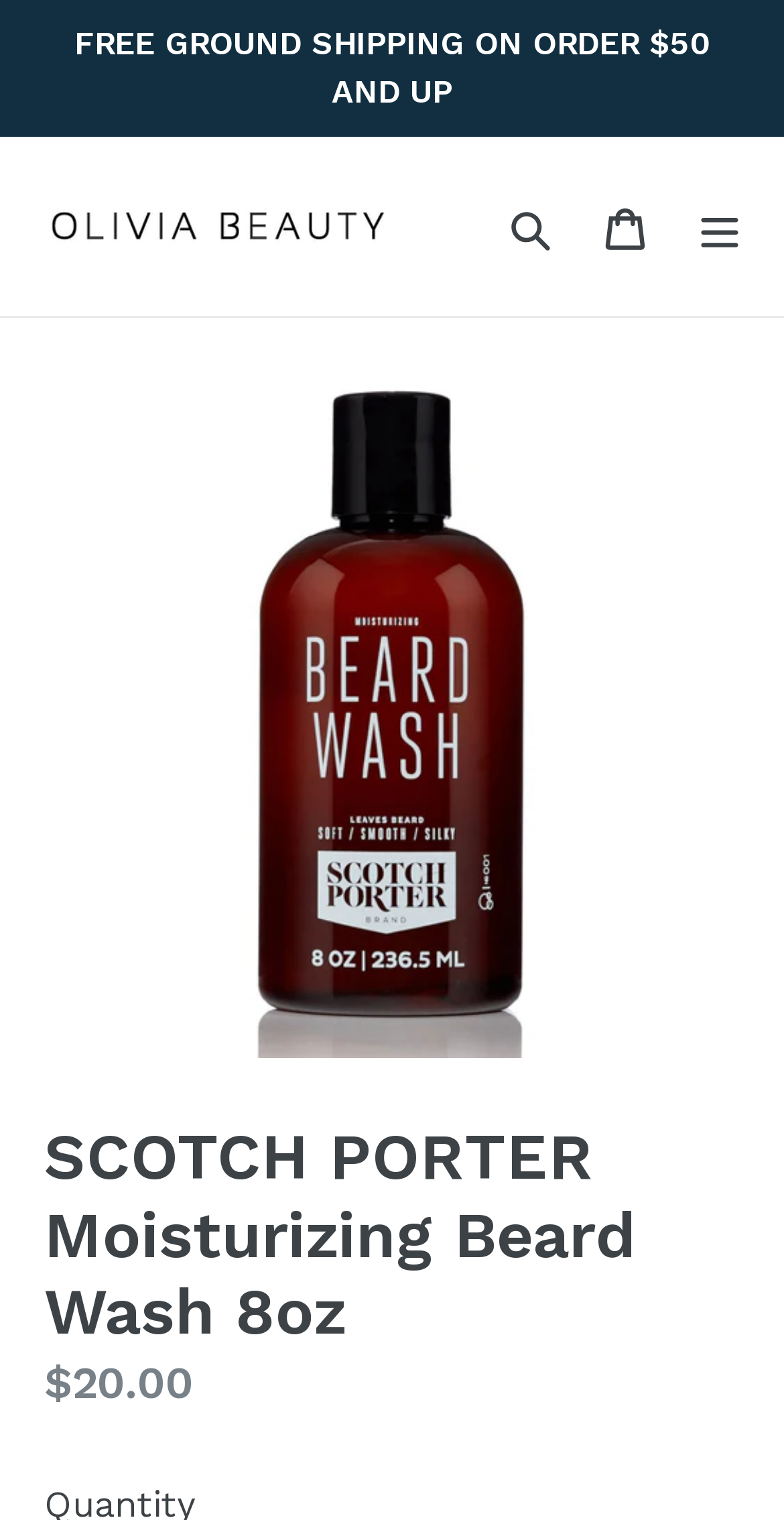Bounding box coordinates are given in the format (top-left x, top-left y, bottom-right x, bottom-right y). All values should be floating point numbers between 0 and 1. Provide the bounding box coordinate for the UI element described as: Cart Cart

[0.746, 0.104, 0.849, 0.194]